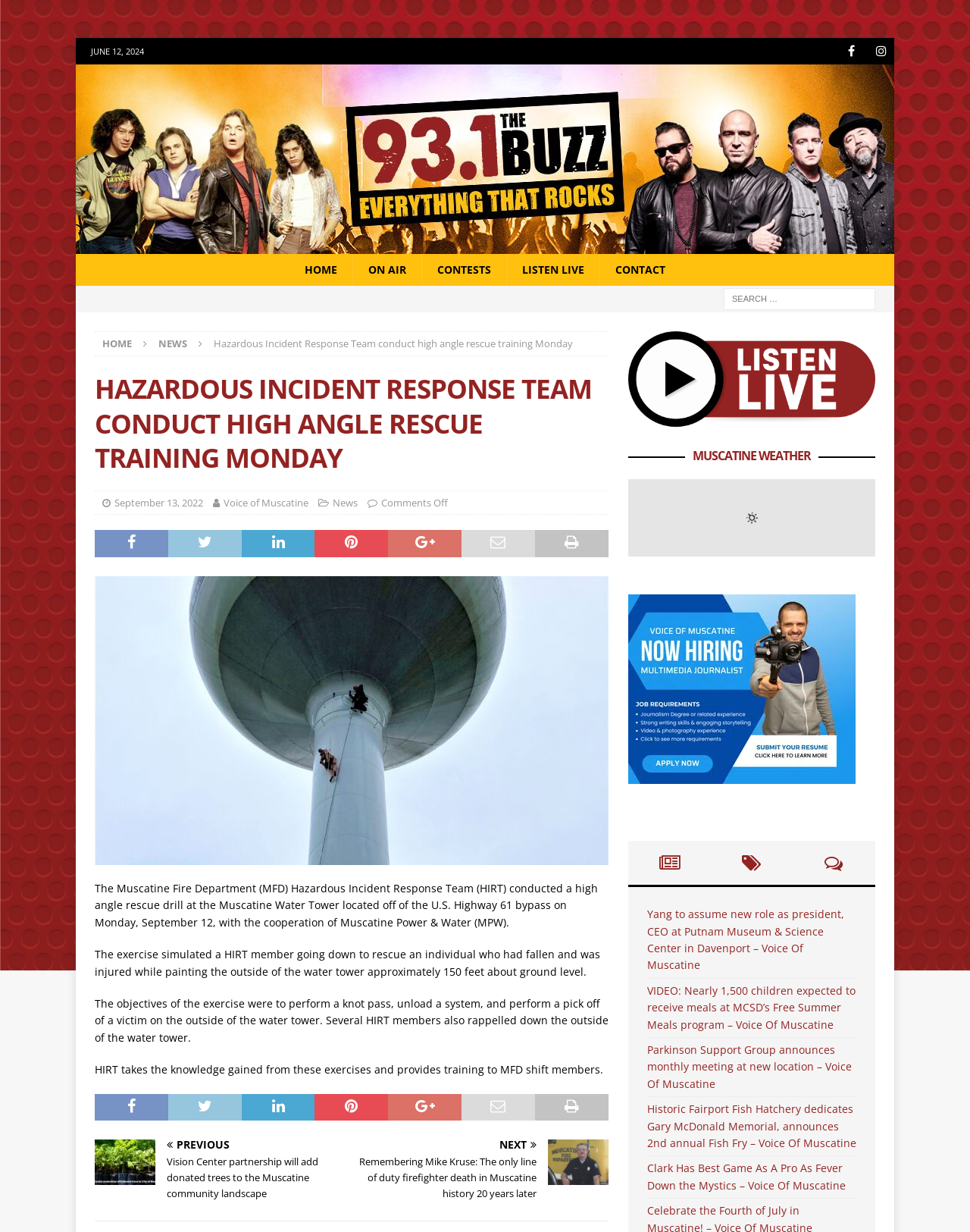Could you determine the bounding box coordinates of the clickable element to complete the instruction: "Visit Facebook page"? Provide the coordinates as four float numbers between 0 and 1, i.e., [left, top, right, bottom].

[0.864, 0.031, 0.891, 0.052]